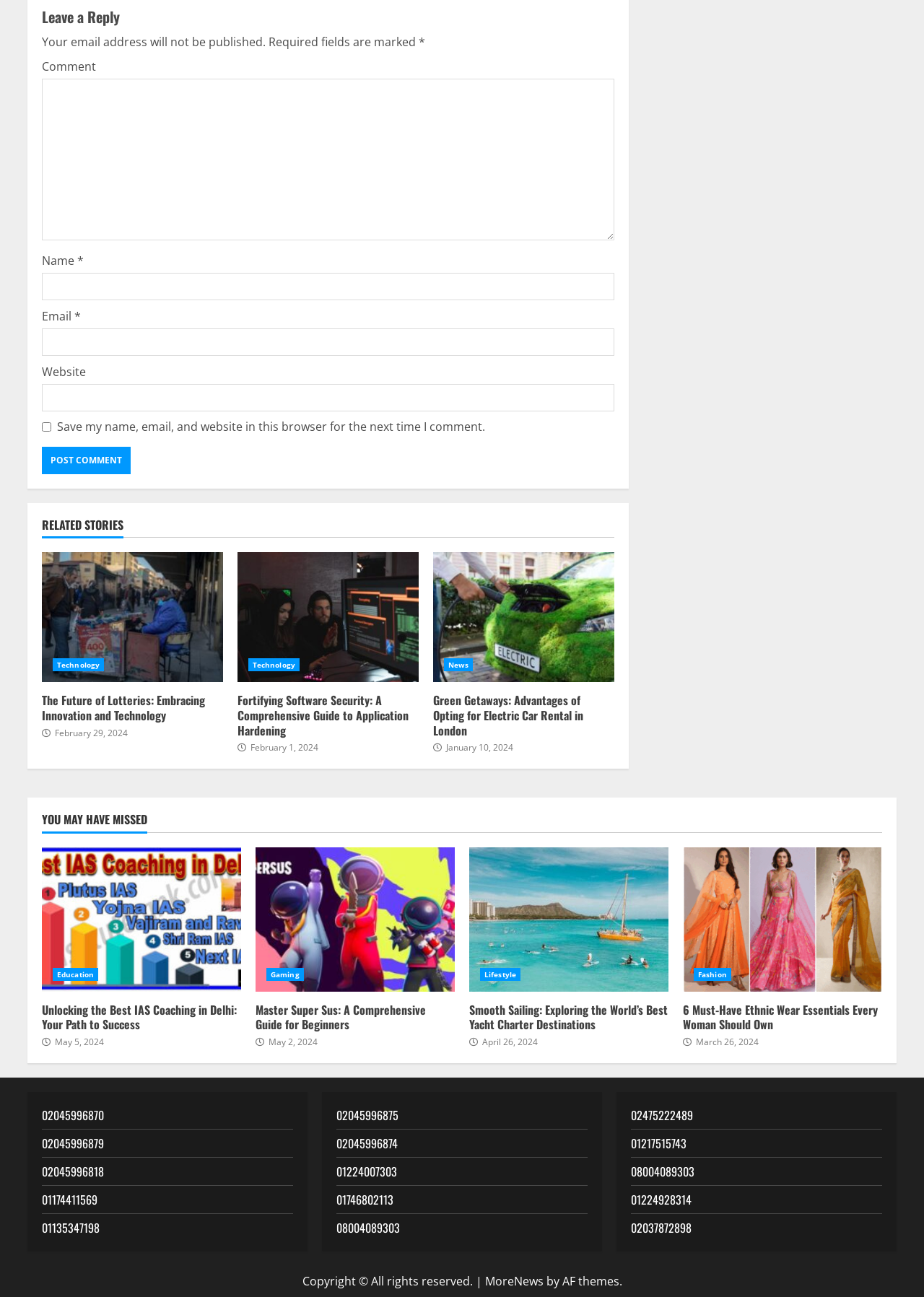Refer to the element description Technology and identify the corresponding bounding box in the screenshot. Format the coordinates as (top-left x, top-left y, bottom-right x, bottom-right y) with values in the range of 0 to 1.

[0.269, 0.508, 0.324, 0.518]